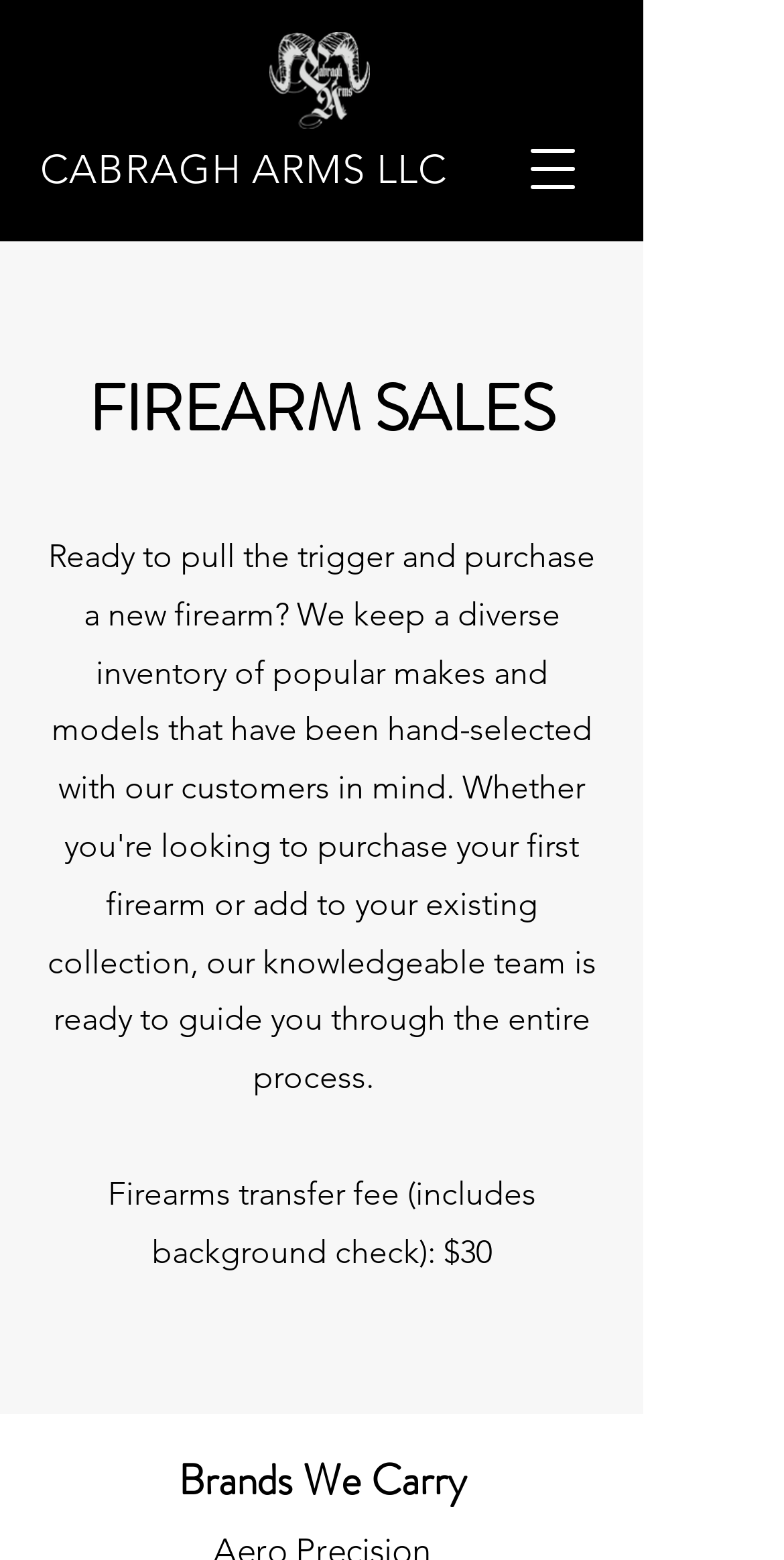From the image, can you give a detailed response to the question below:
What is the logo image filename?

I found the answer by looking at the image element, which has a filename of 'cabragh_arms_logo.png'.